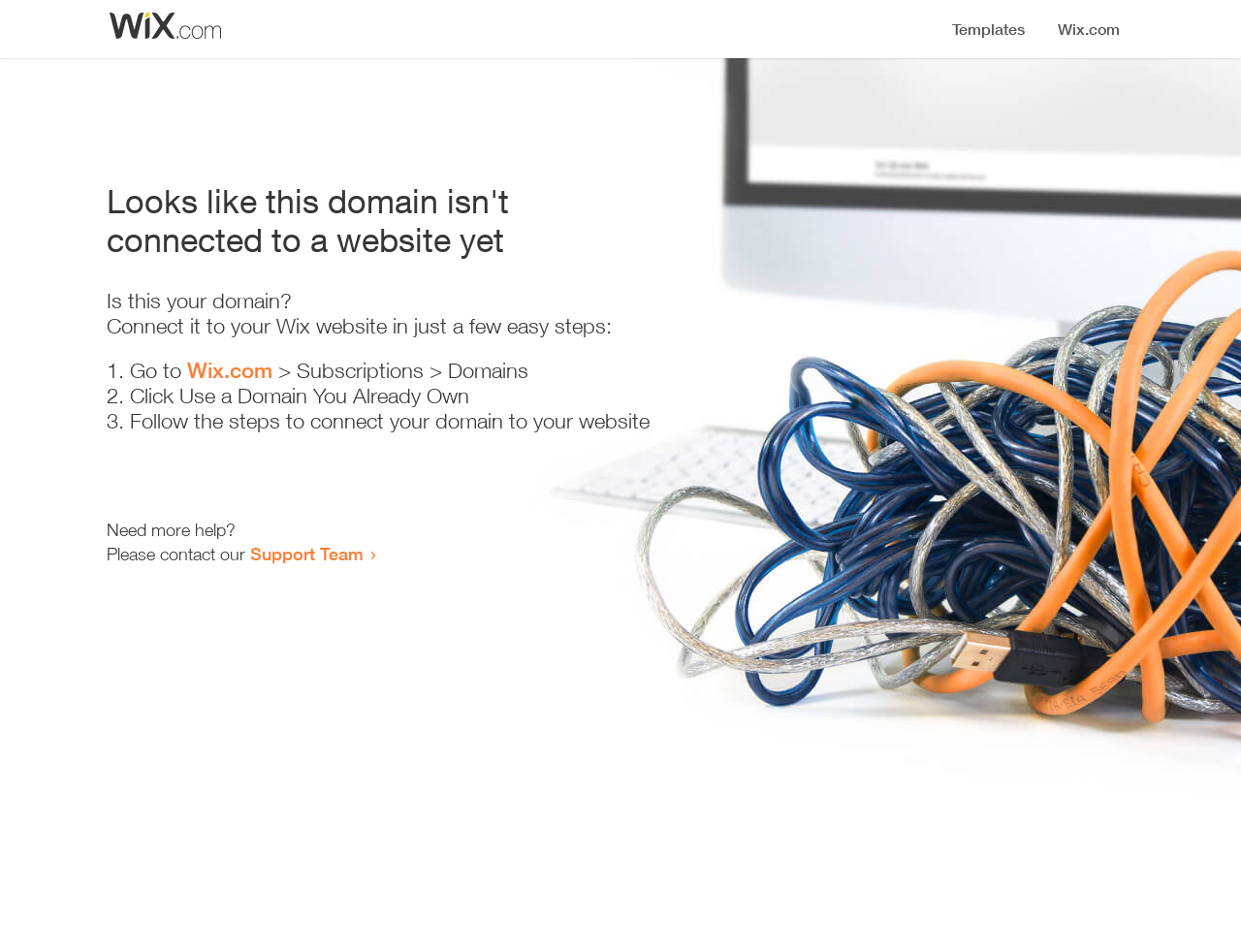Please find the bounding box for the UI element described by: "Support Team".

[0.202, 0.57, 0.293, 0.593]